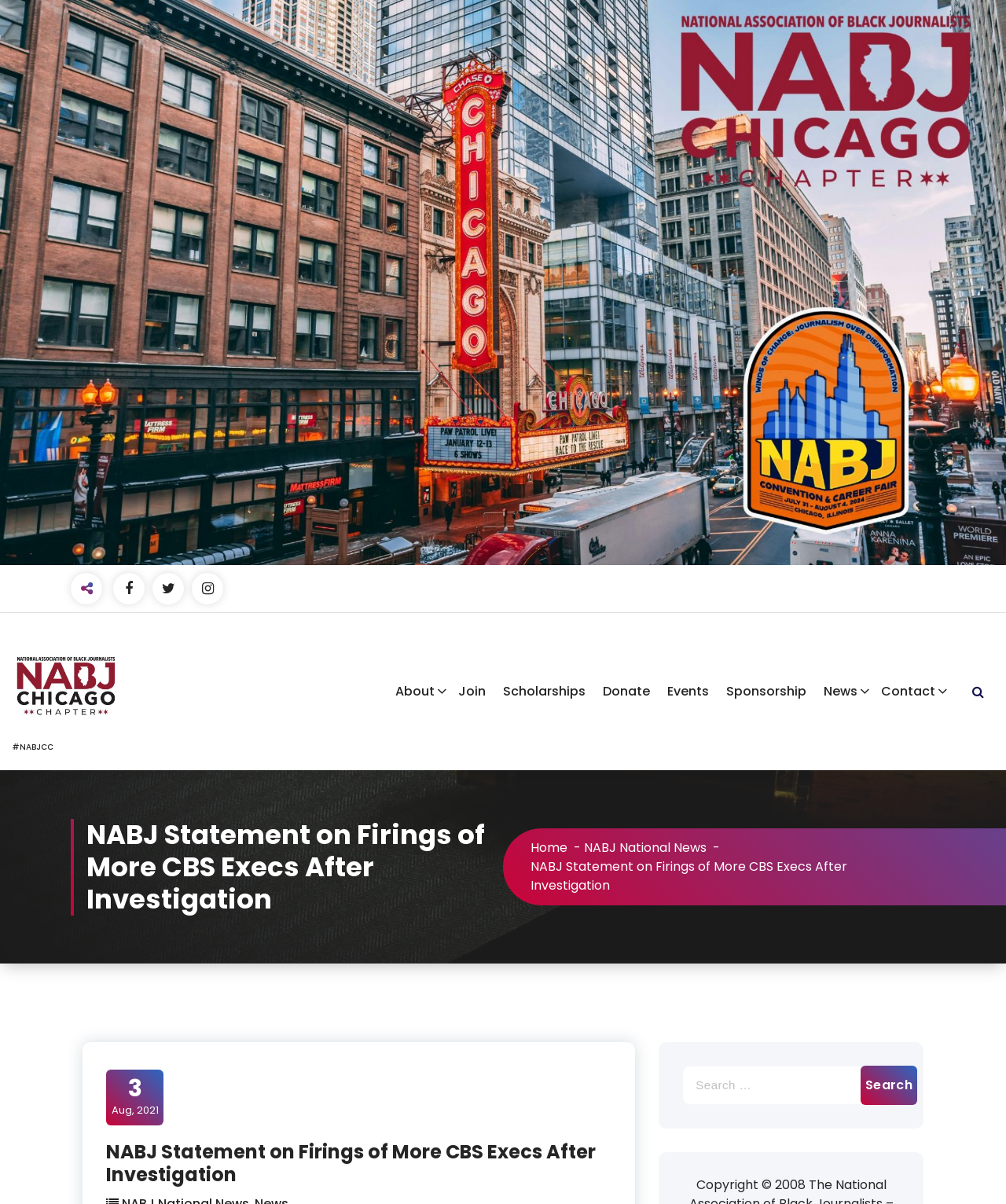Determine the bounding box coordinates for the area that needs to be clicked to fulfill this task: "View NABJ National News". The coordinates must be given as four float numbers between 0 and 1, i.e., [left, top, right, bottom].

[0.58, 0.697, 0.702, 0.712]